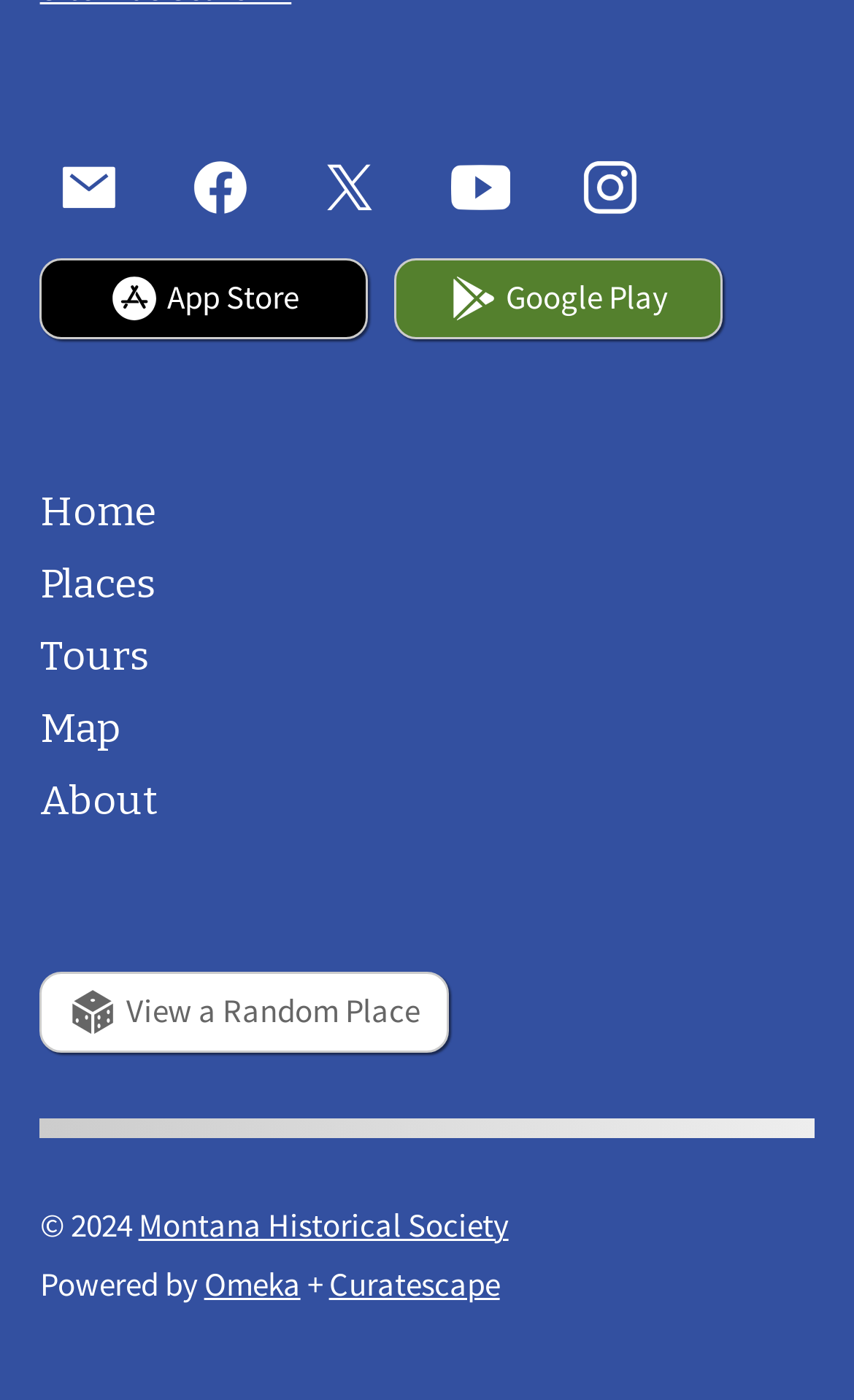Please provide a comprehensive response to the question based on the details in the image: What is the text next to the 'Powered by' label?

I looked at the section with the 'Powered by' label and found the text 'Omeka + Curatescape' next to it.